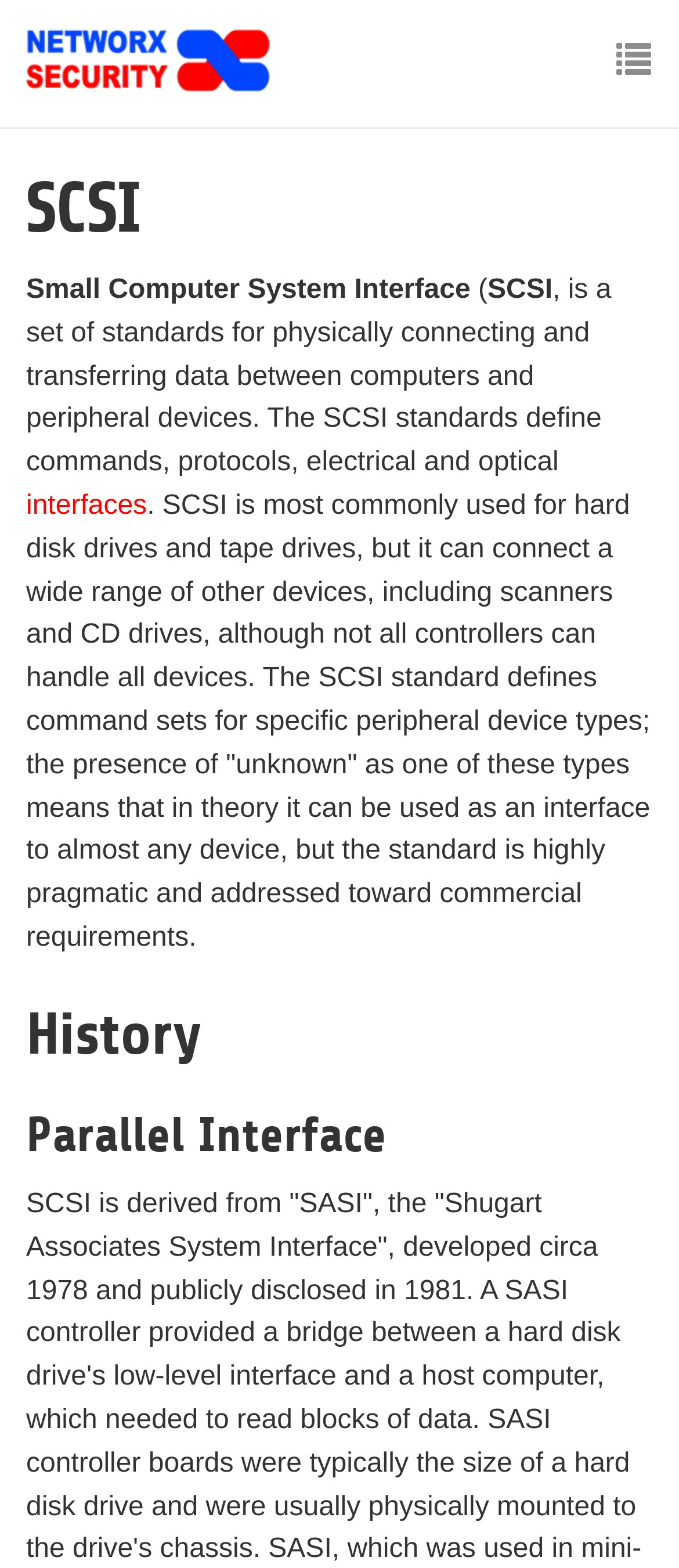What type of interface is mentioned after 'History'?
Please craft a detailed and exhaustive response to the question.

I found the answer by looking at the heading 'Parallel Interface' that appears below the 'History' heading, which suggests that the section is about the parallel interface type of SCSI.